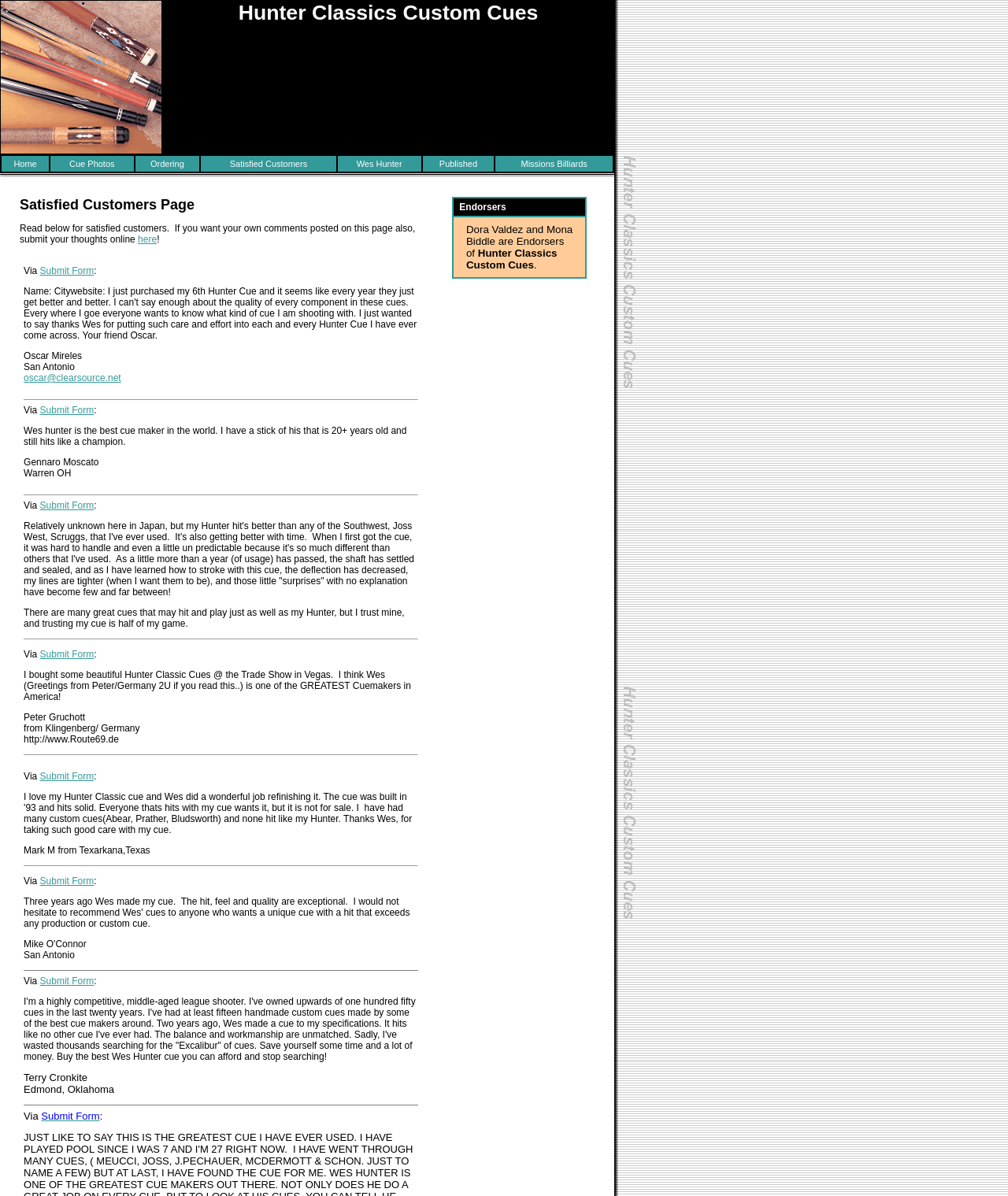Determine the coordinates of the bounding box that should be clicked to complete the instruction: "Check out Endorsers". The coordinates should be represented by four float numbers between 0 and 1: [left, top, right, bottom].

[0.449, 0.165, 0.582, 0.181]